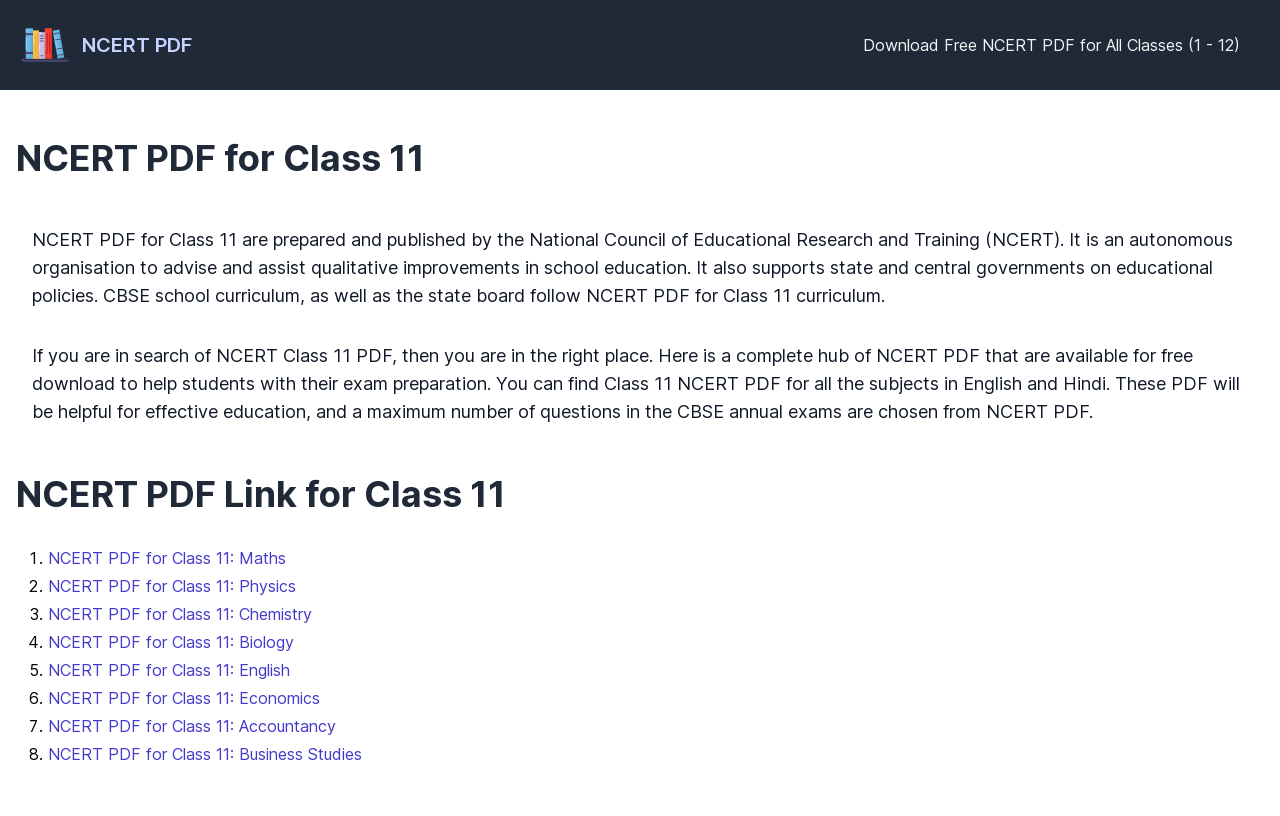Show the bounding box coordinates for the element that needs to be clicked to execute the following instruction: "Get NCERT PDF for Class 11: Chemistry". Provide the coordinates in the form of four float numbers between 0 and 1, i.e., [left, top, right, bottom].

[0.038, 0.74, 0.244, 0.765]